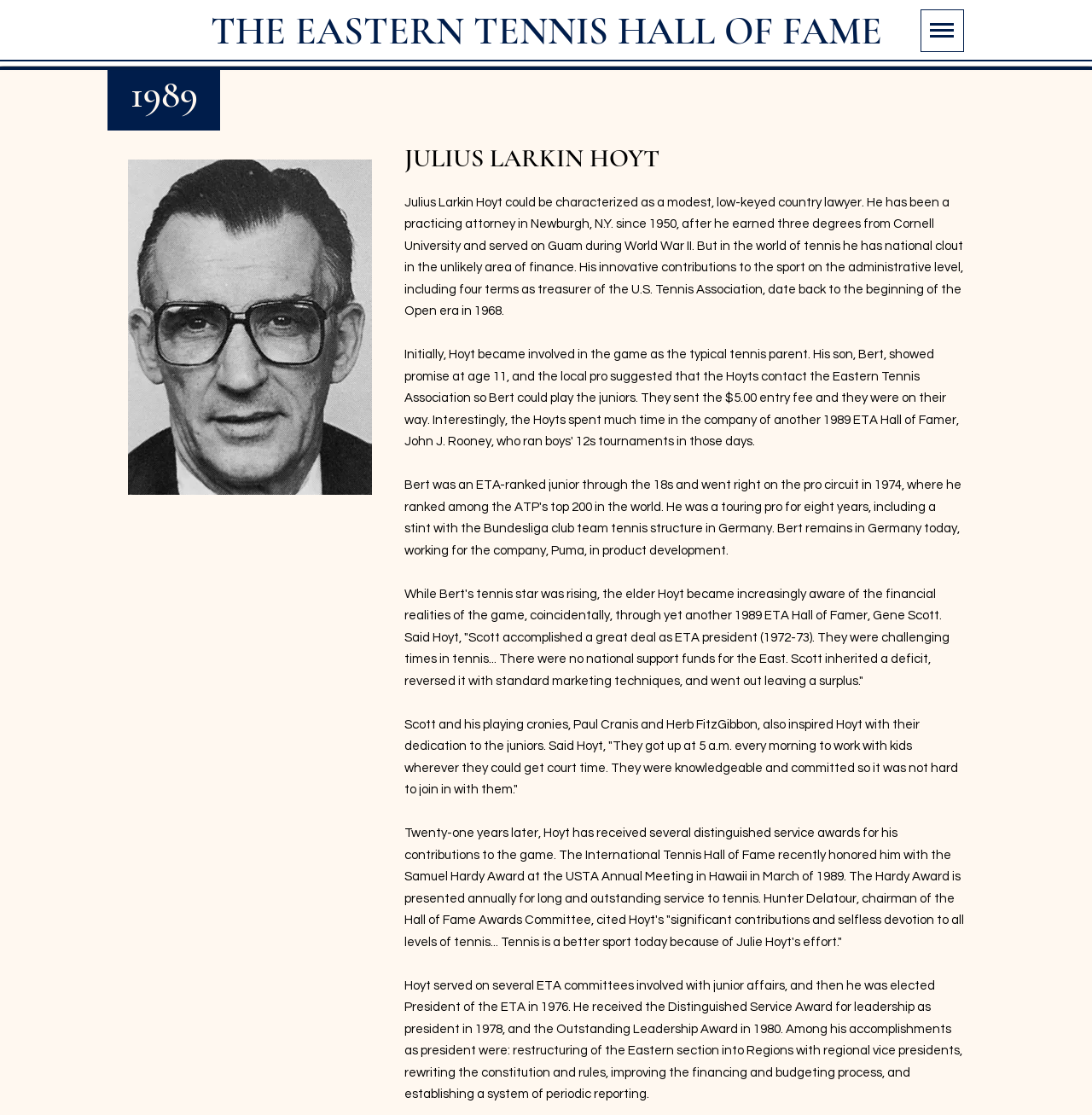What university did Julius Larkin Hoyt attend?
Please provide a single word or phrase based on the screenshot.

Cornell University